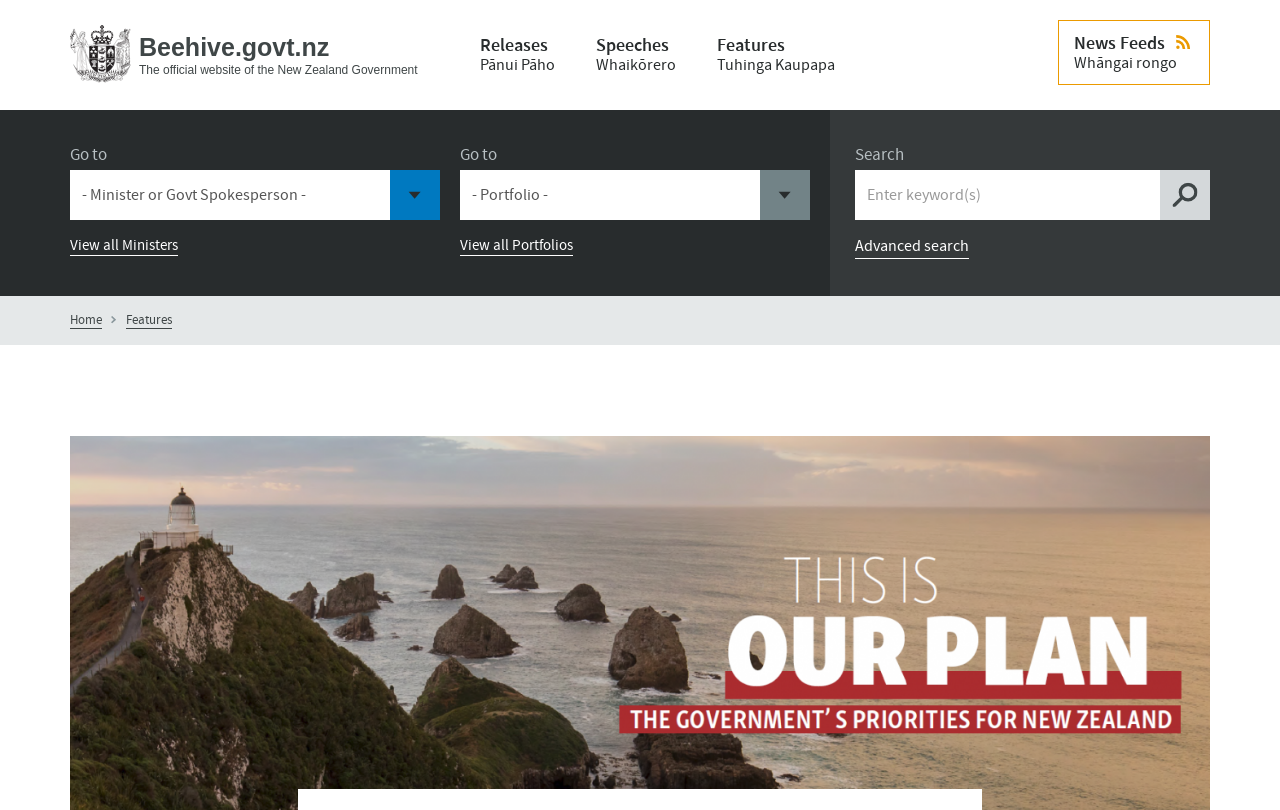How can I search for specific information on this website?
Using the information from the image, answer the question thoroughly.

I can see a search bar on the webpage with a textbox and a search button, which allows users to input keywords and search for specific information on the website.